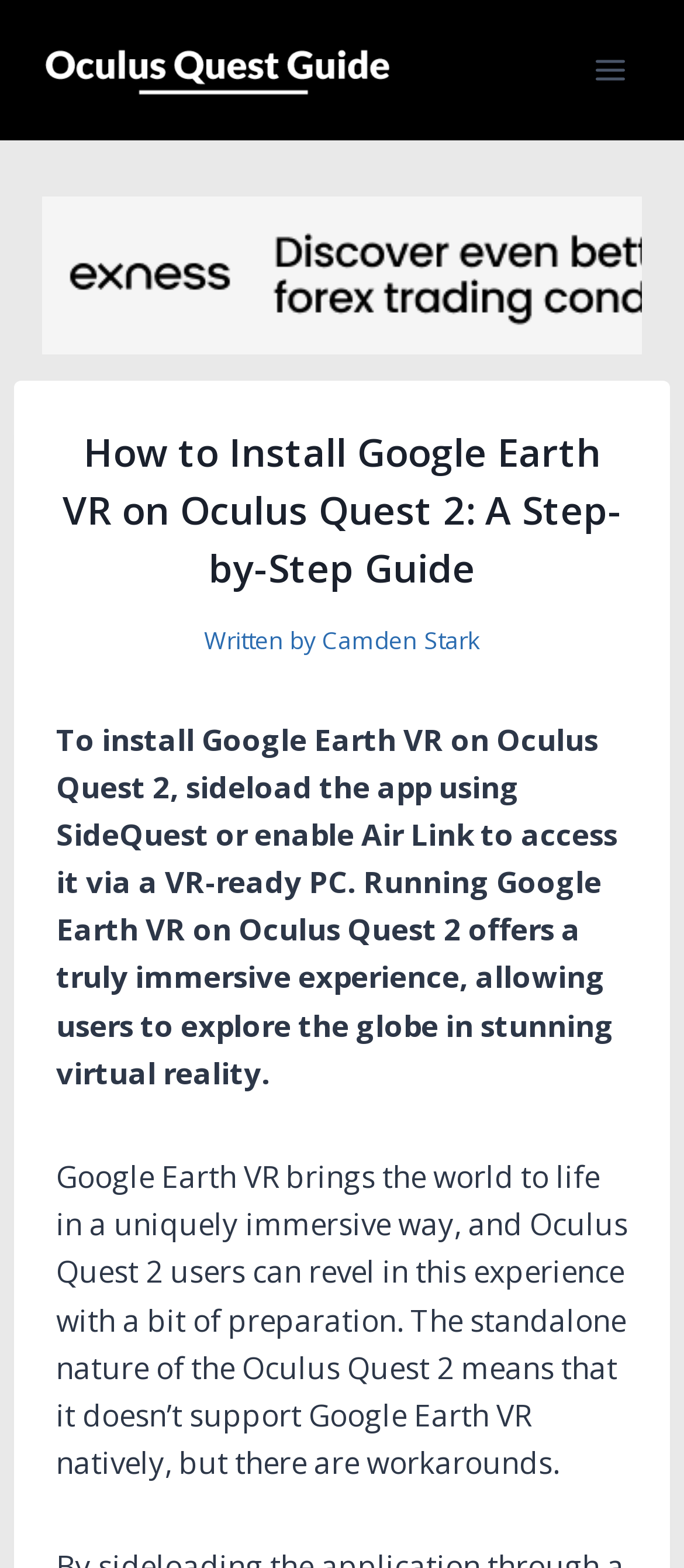Locate and generate the text content of the webpage's heading.

How to Install Google Earth VR on Oculus Quest 2: A Step-by-Step Guide